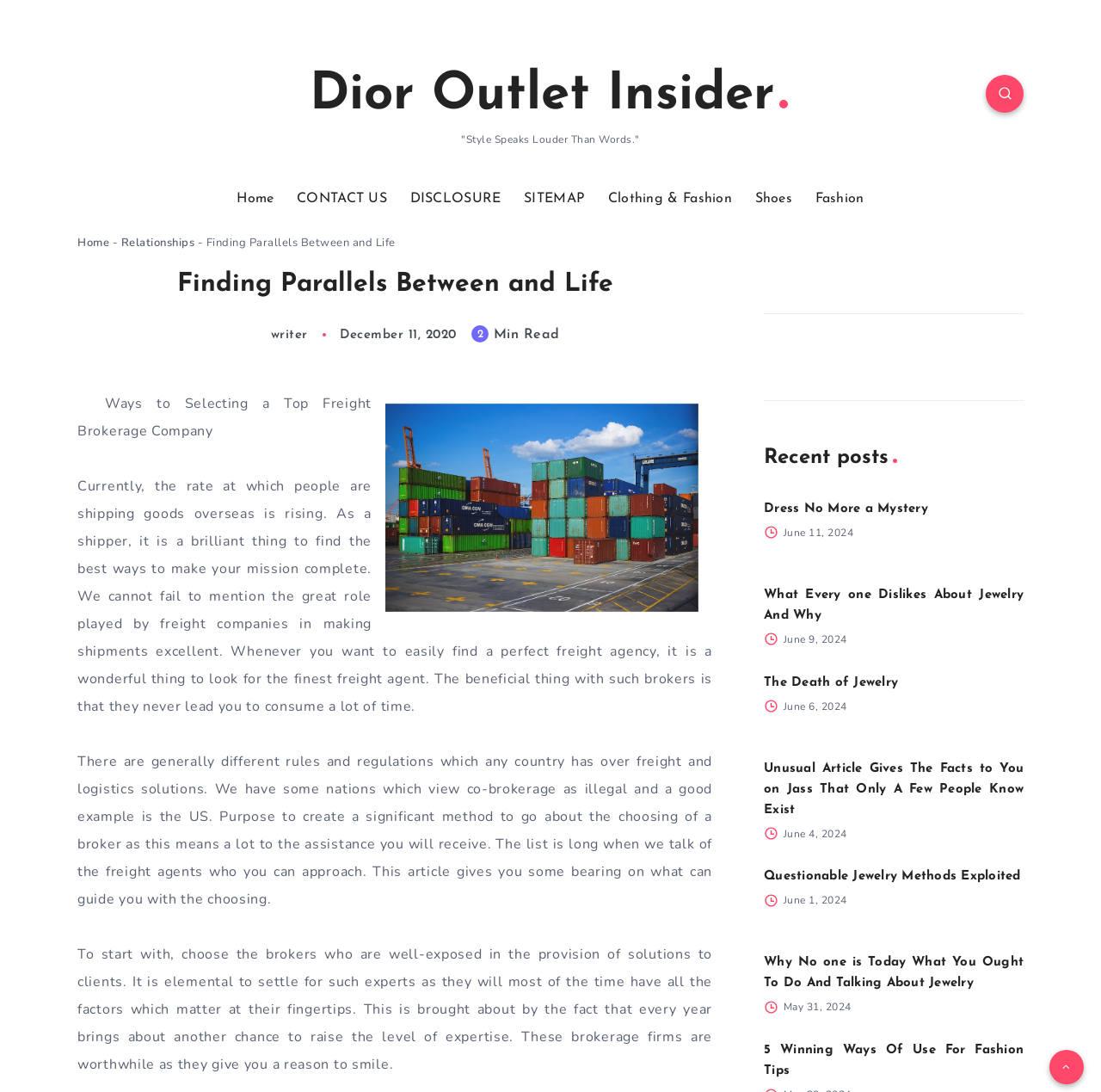Your task is to find and give the main heading text of the webpage.

Finding Parallels Between and Life